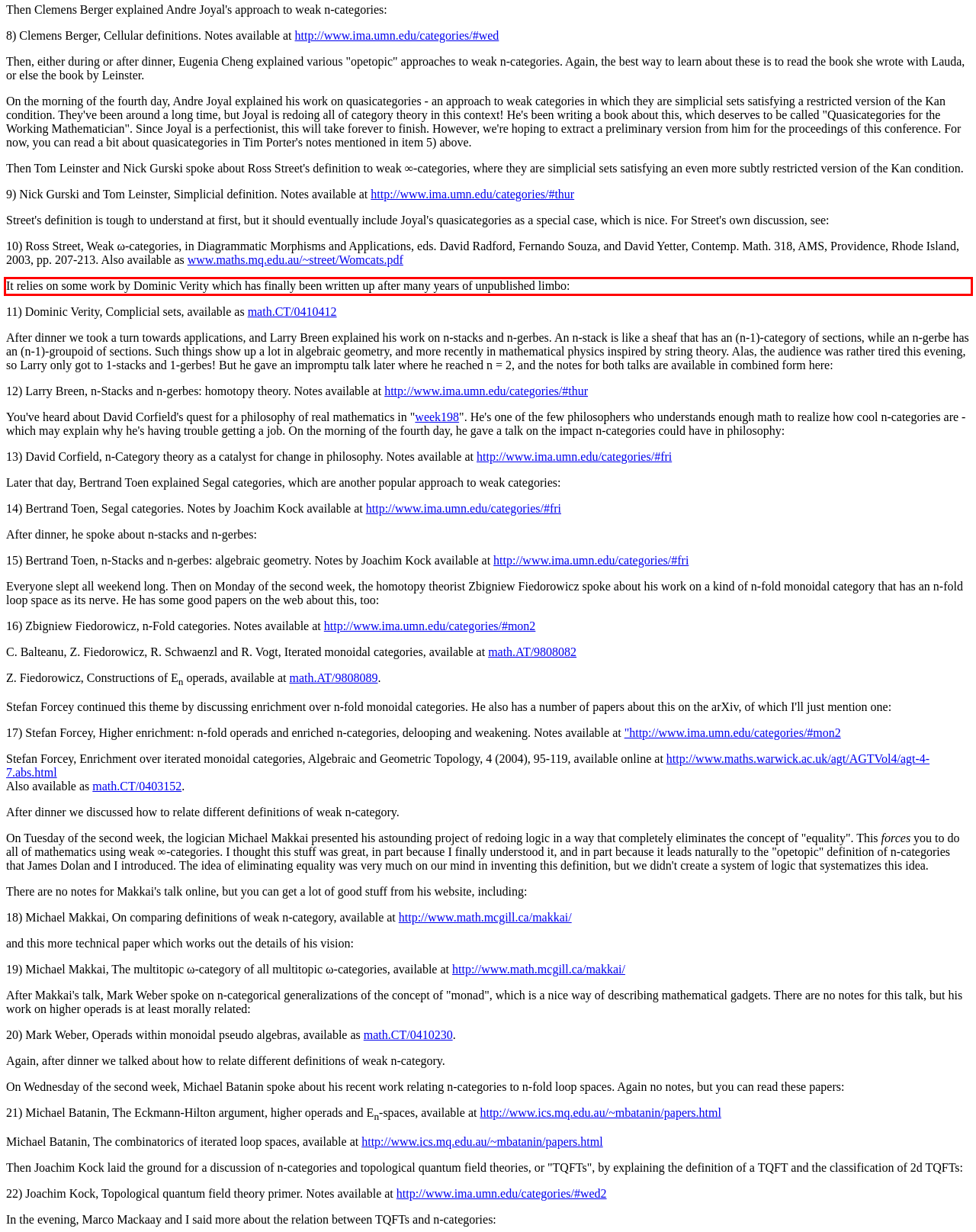You are provided with a screenshot of a webpage featuring a red rectangle bounding box. Extract the text content within this red bounding box using OCR.

It relies on some work by Dominic Verity which has finally been written up after many years of unpublished limbo: